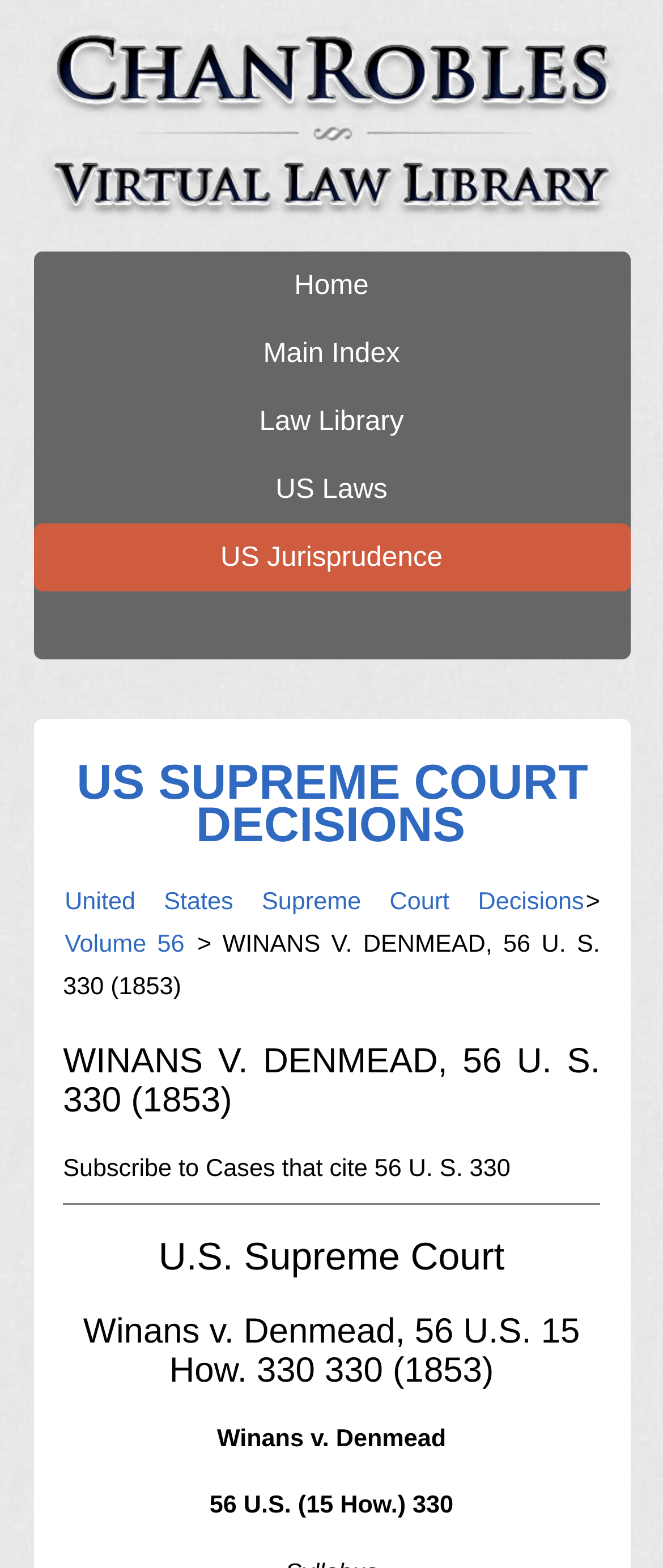Please identify the webpage's heading and generate its text content.

US SUPREME COURT DECISIONS